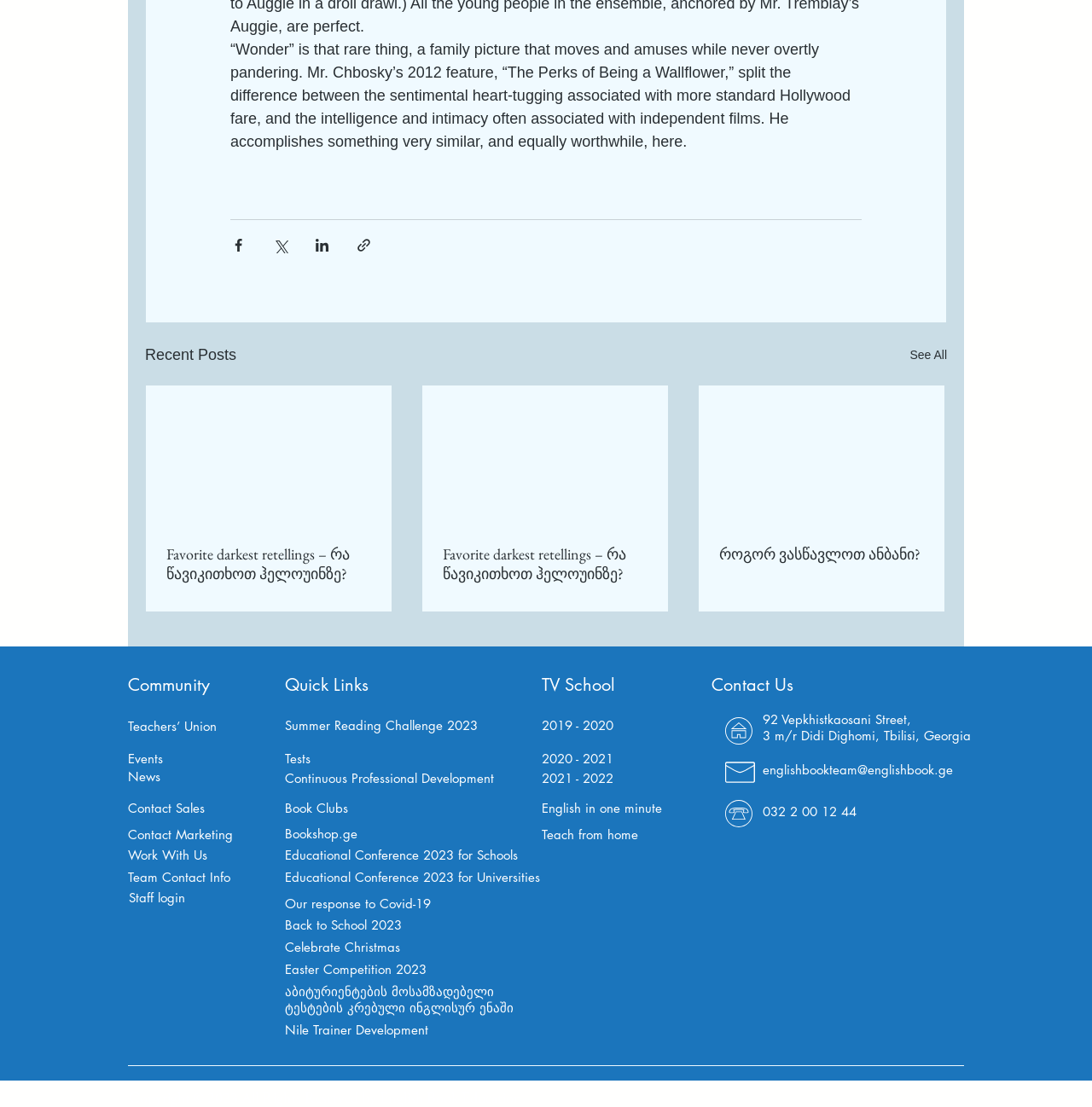Answer the question briefly using a single word or phrase: 
How many social media sharing buttons are there?

4